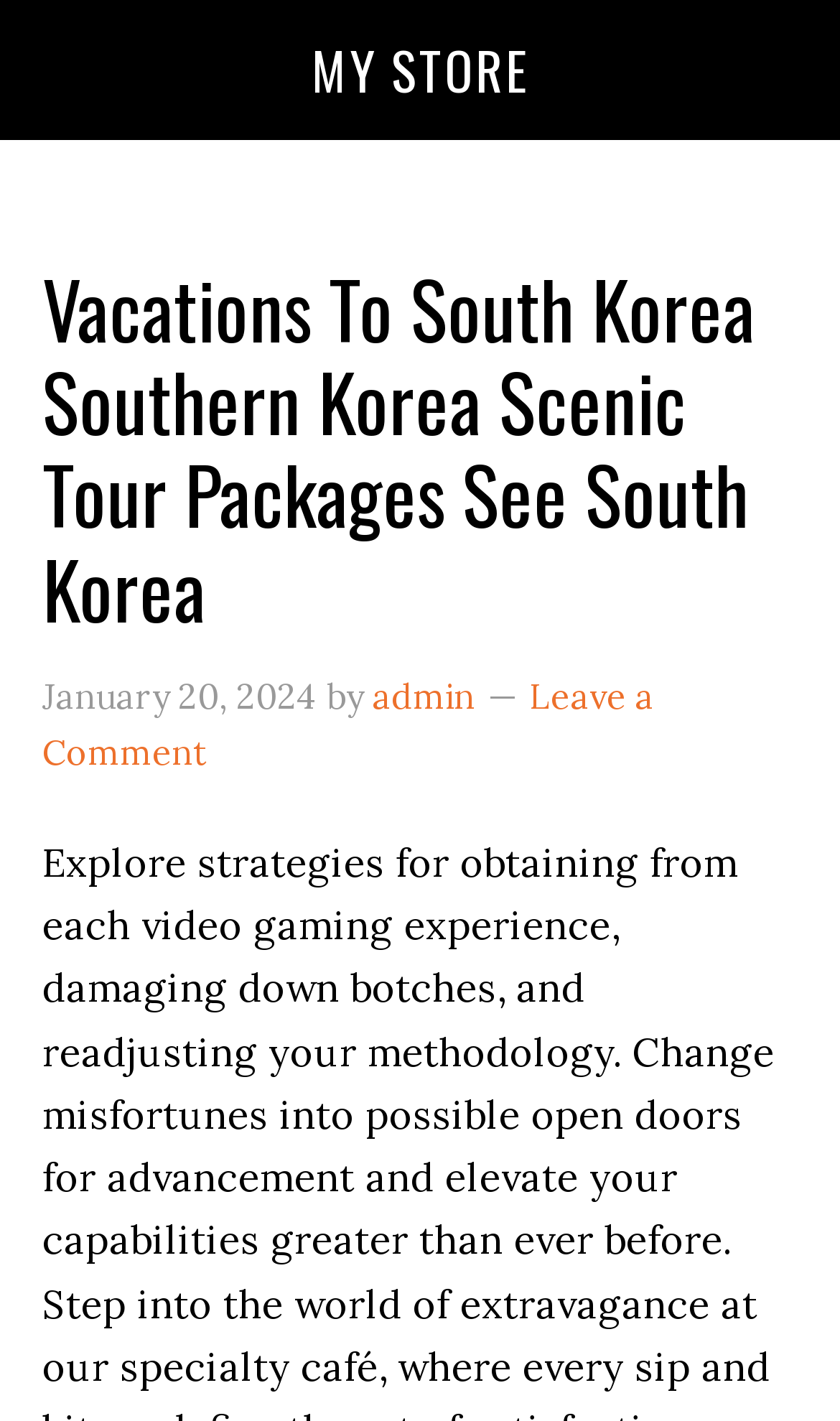Who is the author of the post?
Provide a concise answer using a single word or phrase based on the image.

admin